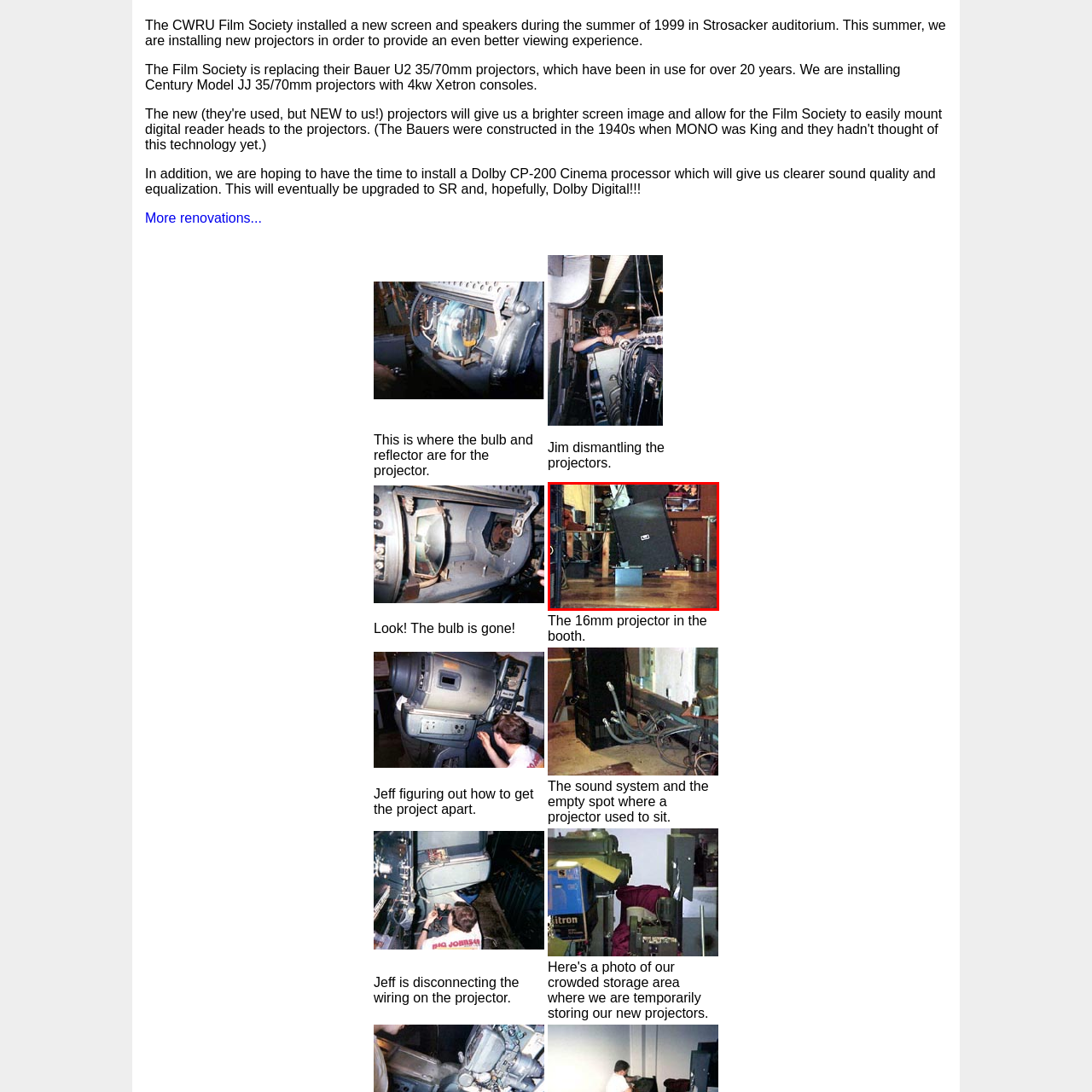Provide an in-depth description of the image within the red bounding box.

The image depicts a projection booth featuring a large, angled projector that appears to be positioned on a wooden surface, surrounded by various equipment. In the foreground, there are two smaller boxes, likely components or storage units related to the projection system. The backdrop consists of a wall lined with wires and additional machinery, suggesting a busy, functional environment dedicated to film projection. This particular booth is part of recent renovations made by the CWRU Film Society, which aims to upgrade their viewing experience with new projectors and audio equipment. The overall focus is on enhancing sound quality and projection capabilities, reflecting the society's commitment to providing a better cinematic experience for its audience.